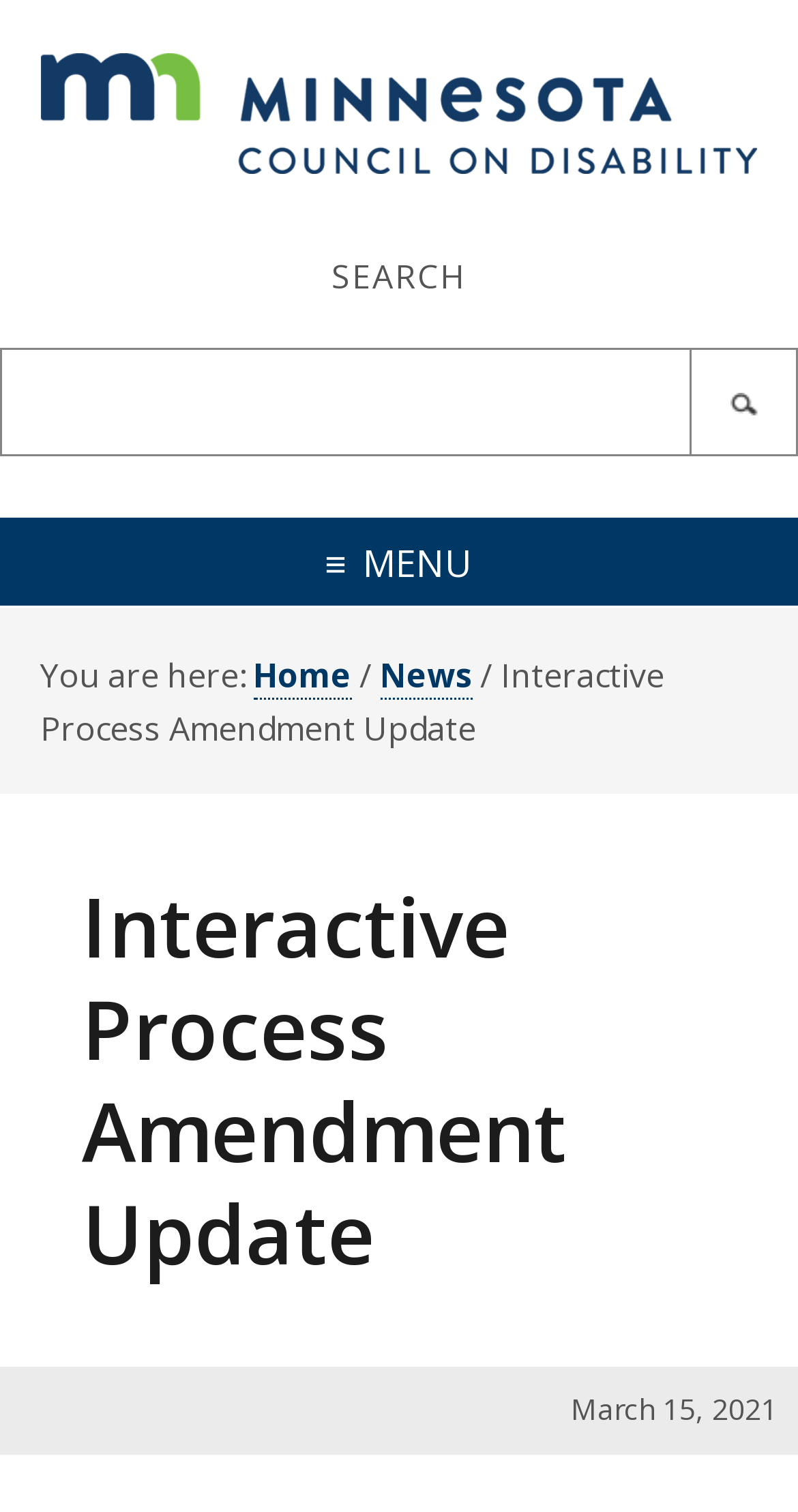Extract the text of the main heading from the webpage.

Interactive Process Amendment Update